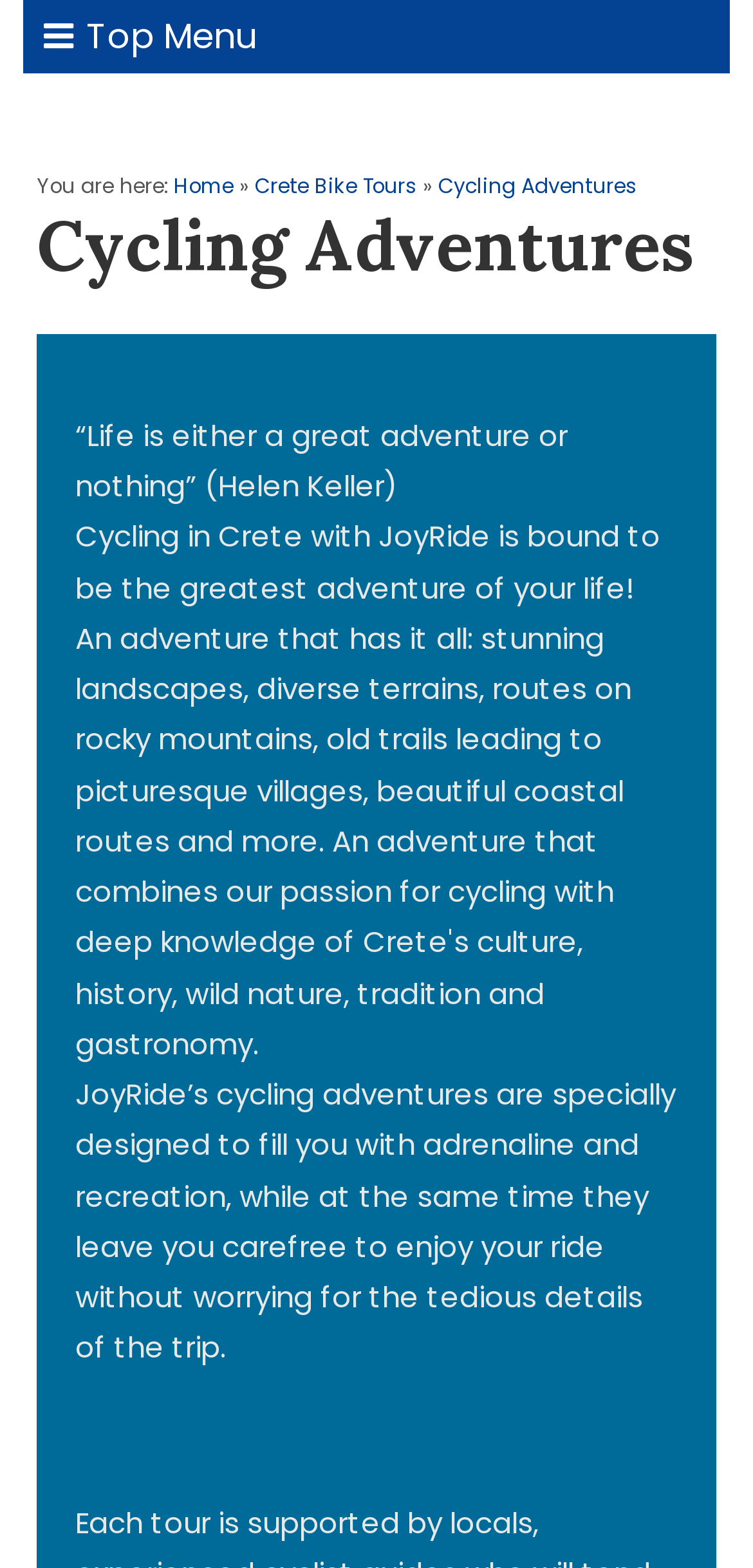Identify the bounding box of the UI element that matches this description: "Crete Bike Tours".

[0.339, 0.109, 0.554, 0.128]